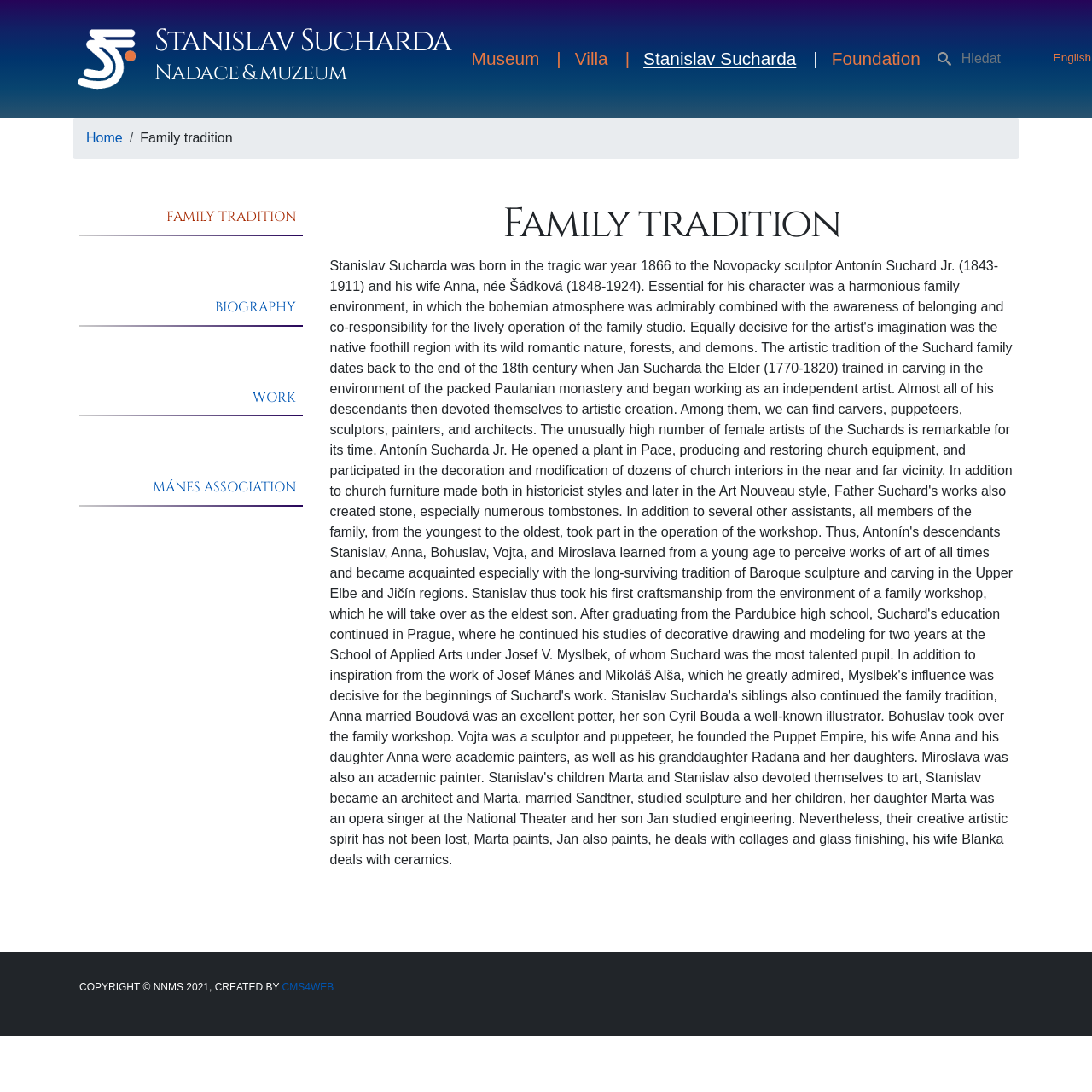Given the element description Shaft Dip™, predict the bounding box coordinates for the UI element in the webpage screenshot. The format should be (top-left x, top-left y, bottom-right x, bottom-right y), and the values should be between 0 and 1.

None